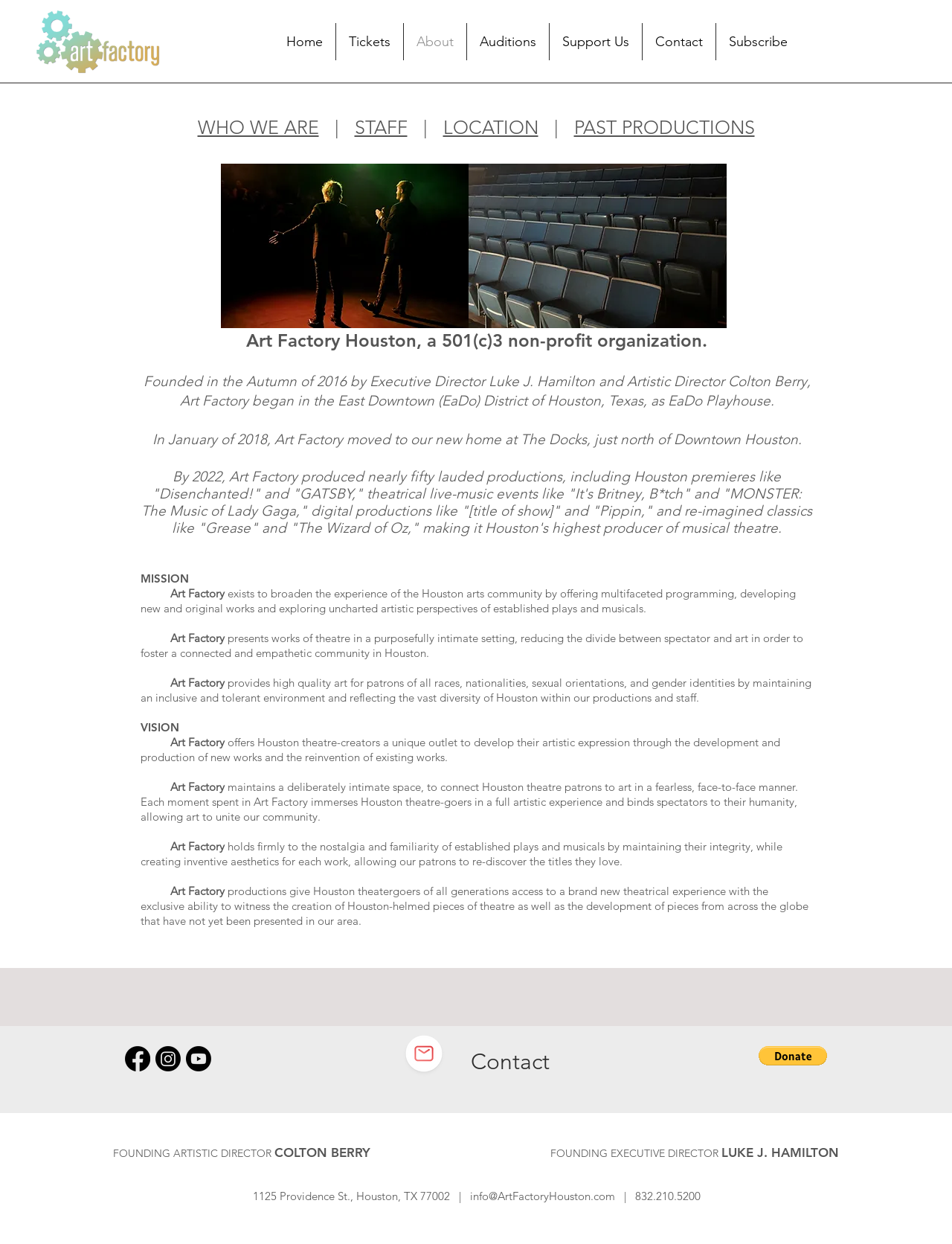Please identify the bounding box coordinates of the clickable region that I should interact with to perform the following instruction: "Donate via PayPal". The coordinates should be expressed as four float numbers between 0 and 1, i.e., [left, top, right, bottom].

[0.797, 0.841, 0.869, 0.856]